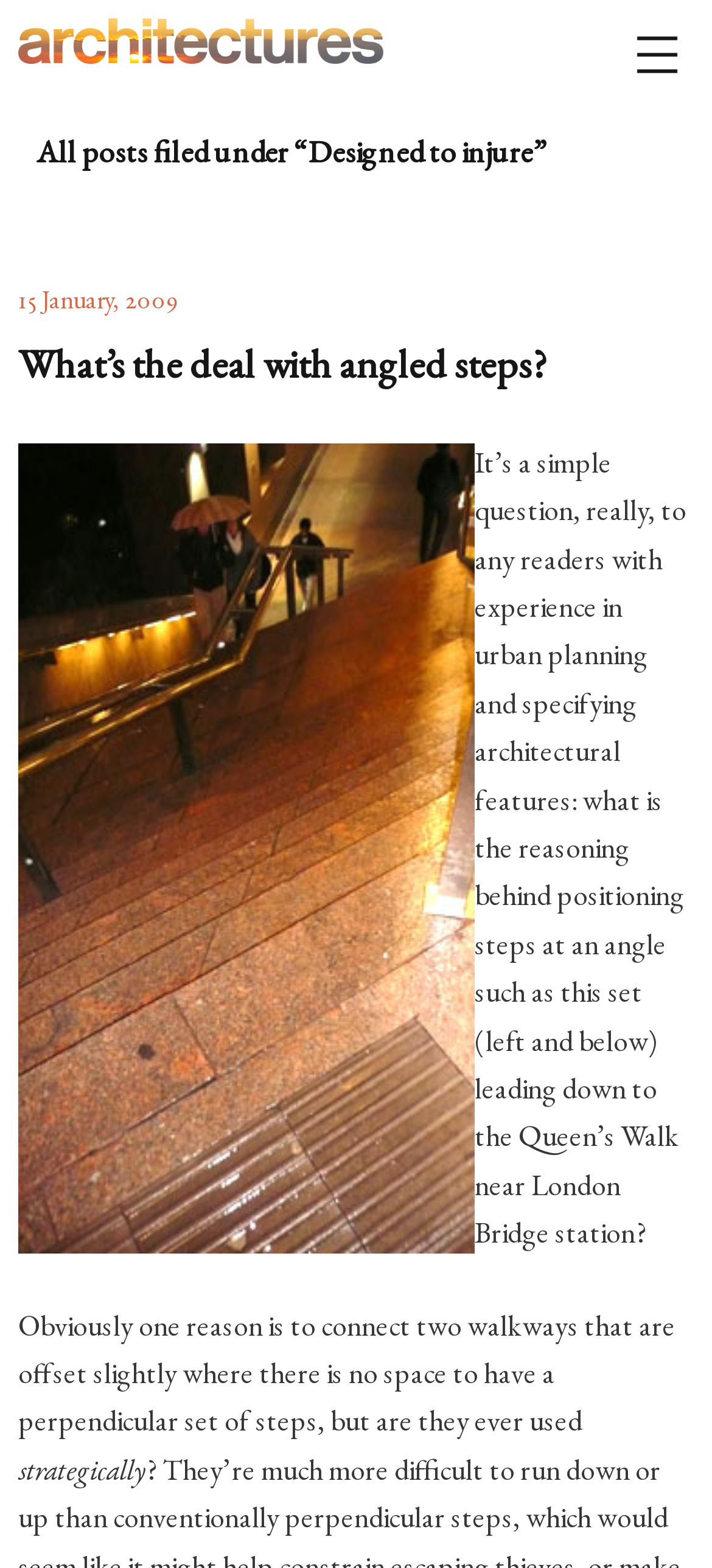How many paragraphs are in the first post?
Look at the screenshot and respond with a single word or phrase.

2